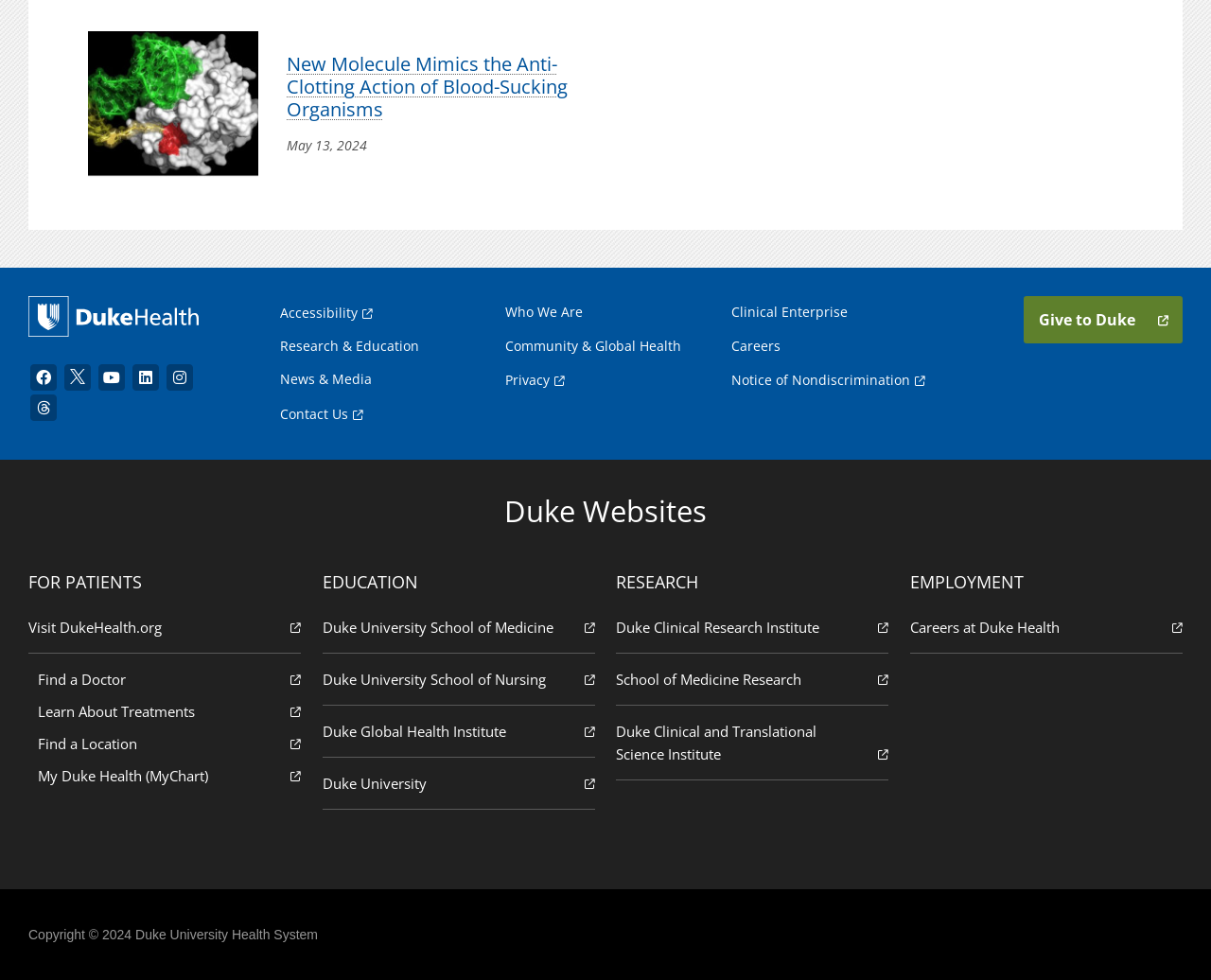Using the webpage screenshot, locate the HTML element that fits the following description and provide its bounding box: "Community & Global Health".

[0.417, 0.343, 0.563, 0.364]